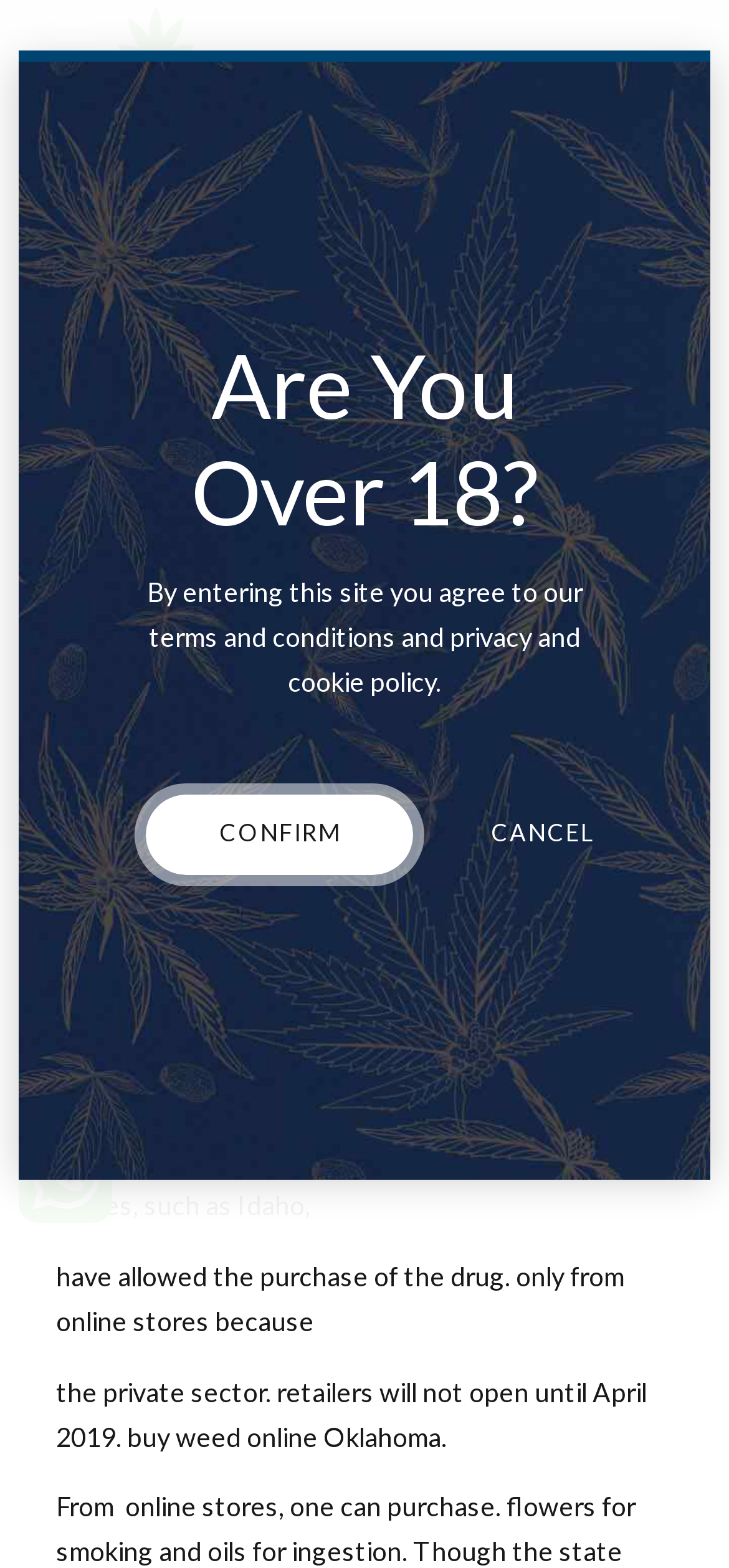What is the purpose of the website?
Using the image as a reference, give an elaborate response to the question.

The purpose of the website can be inferred from the text on the webpage, which mentions buying weed online Oklahoma and the legalization of marijuana for recreational use.